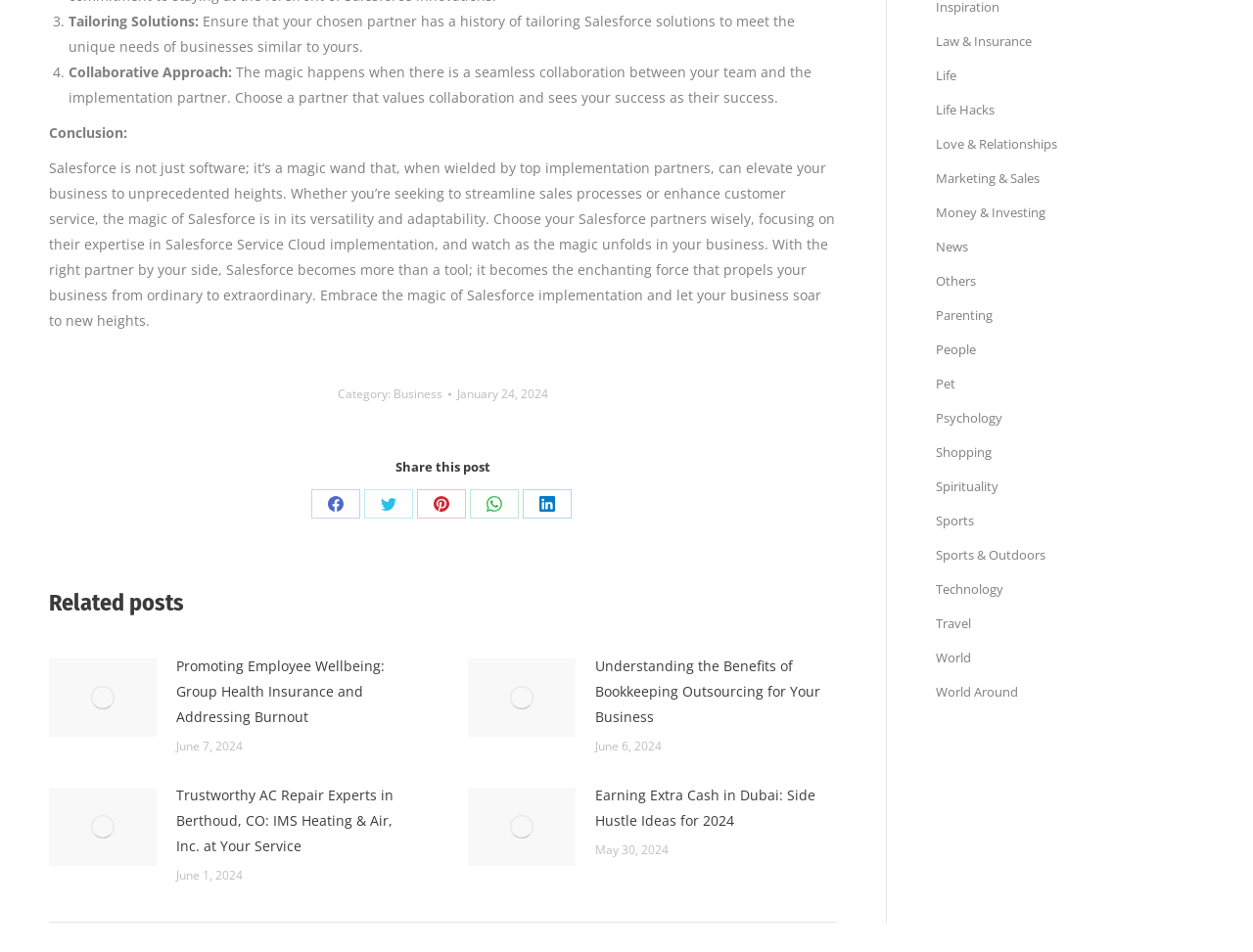Locate and provide the bounding box coordinates for the HTML element that matches this description: "News".

[0.747, 0.25, 0.773, 0.268]